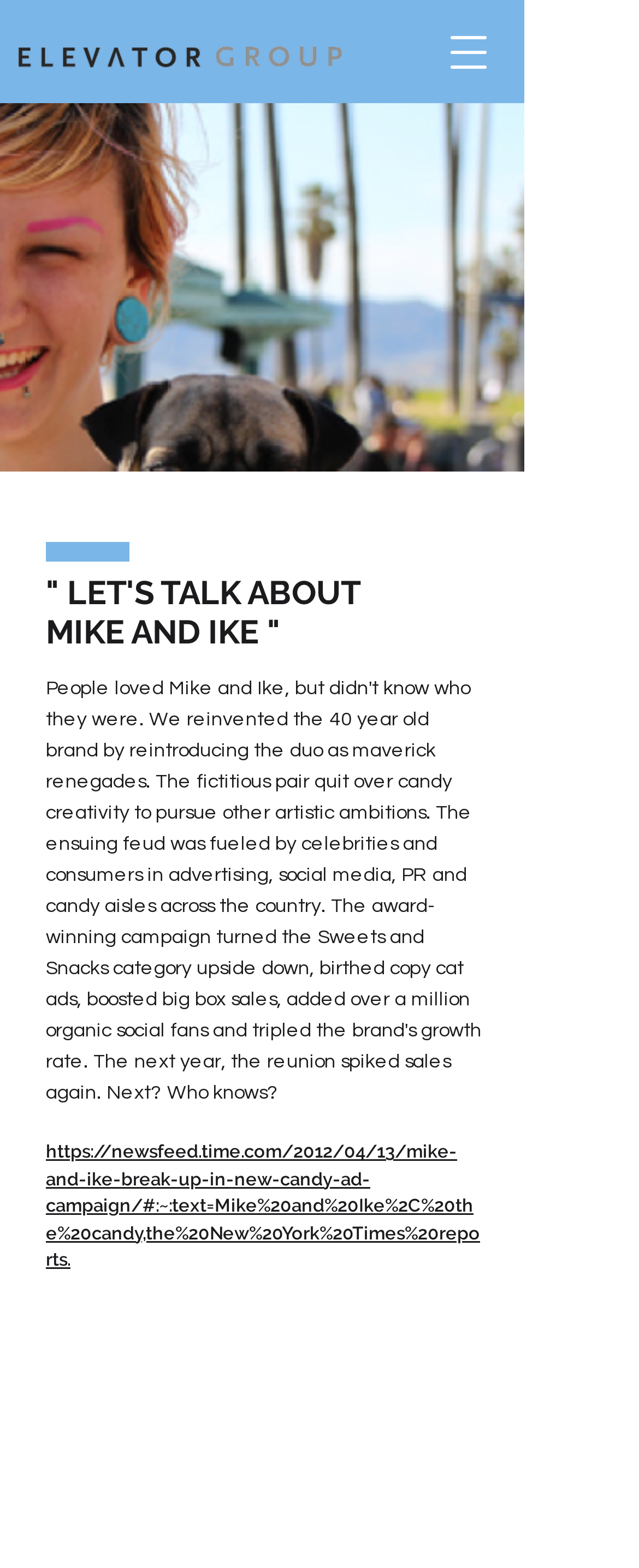Determine the bounding box coordinates (top-left x, top-left y, bottom-right x, bottom-right y) of the UI element described in the following text: https://newsfeed.time.com/2012/04/13/mike-and-ike-break-up-in-new-candy-ad-campaign/#:~:text=Mike%20and%20Ike%2C%20the%20candy,the%20New%20York%20Times%20reports.

[0.072, 0.728, 0.751, 0.81]